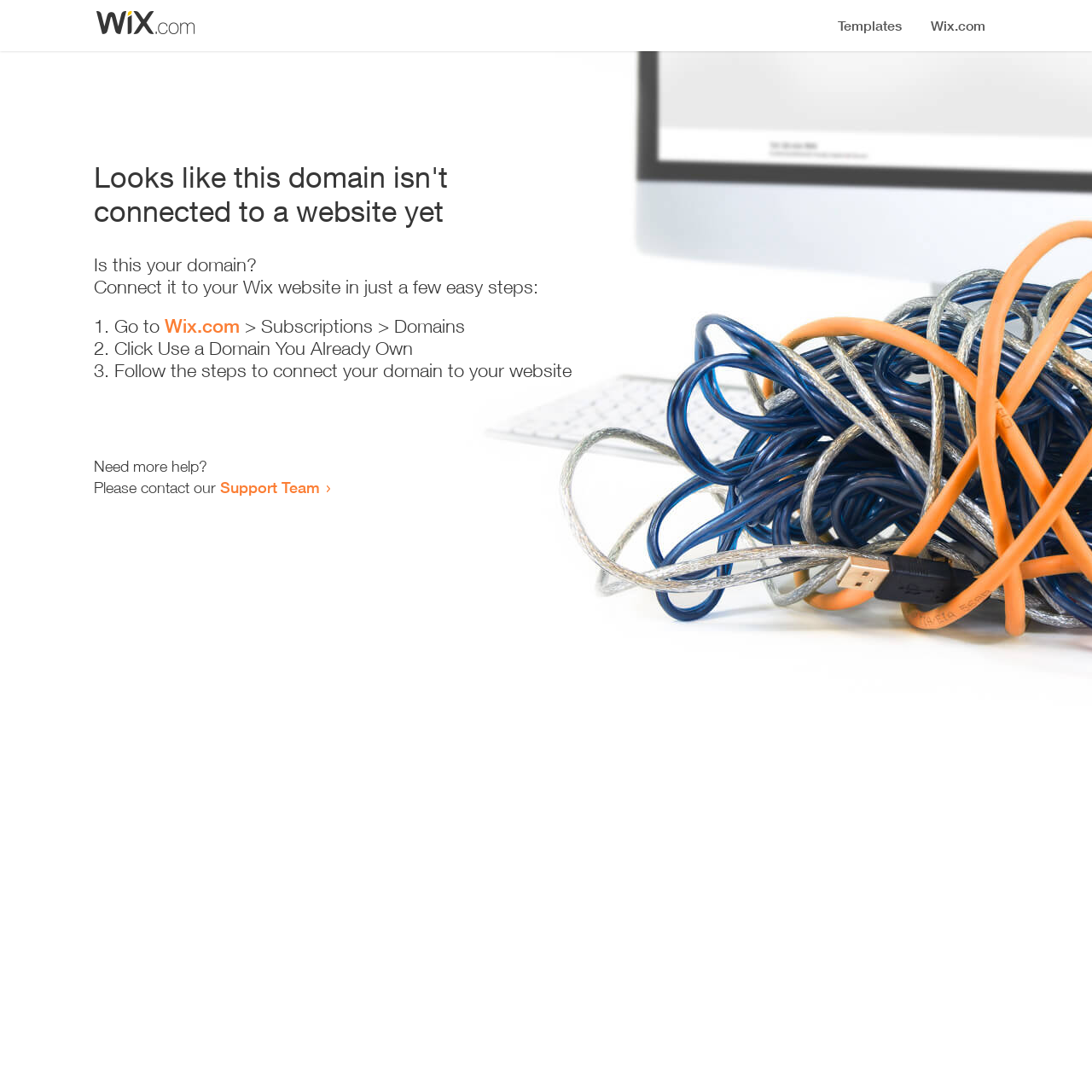Extract the primary headline from the webpage and present its text.

Looks like this domain isn't
connected to a website yet